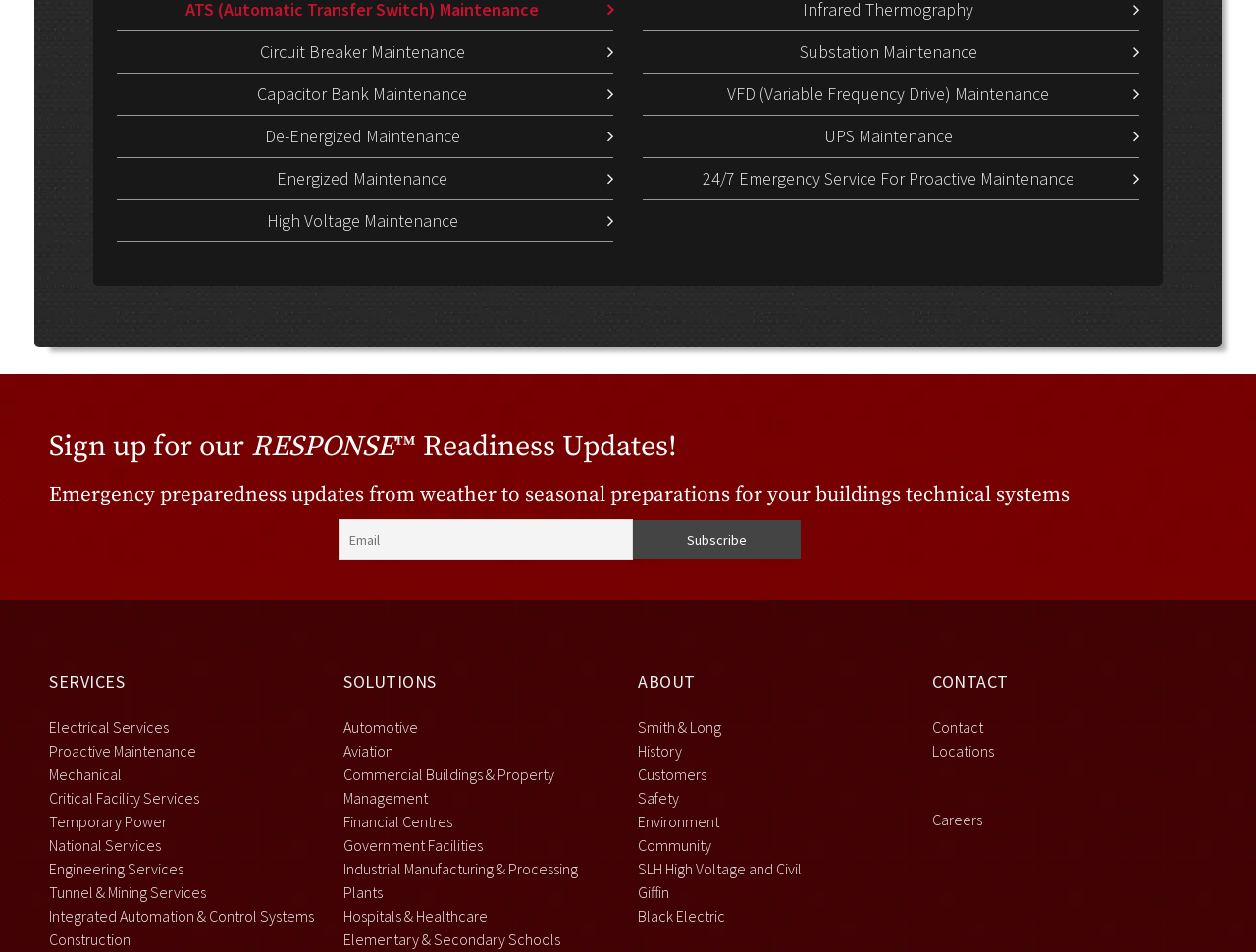Locate the bounding box coordinates of the item that should be clicked to fulfill the instruction: "Explore Automotive solutions".

[0.273, 0.754, 0.333, 0.774]